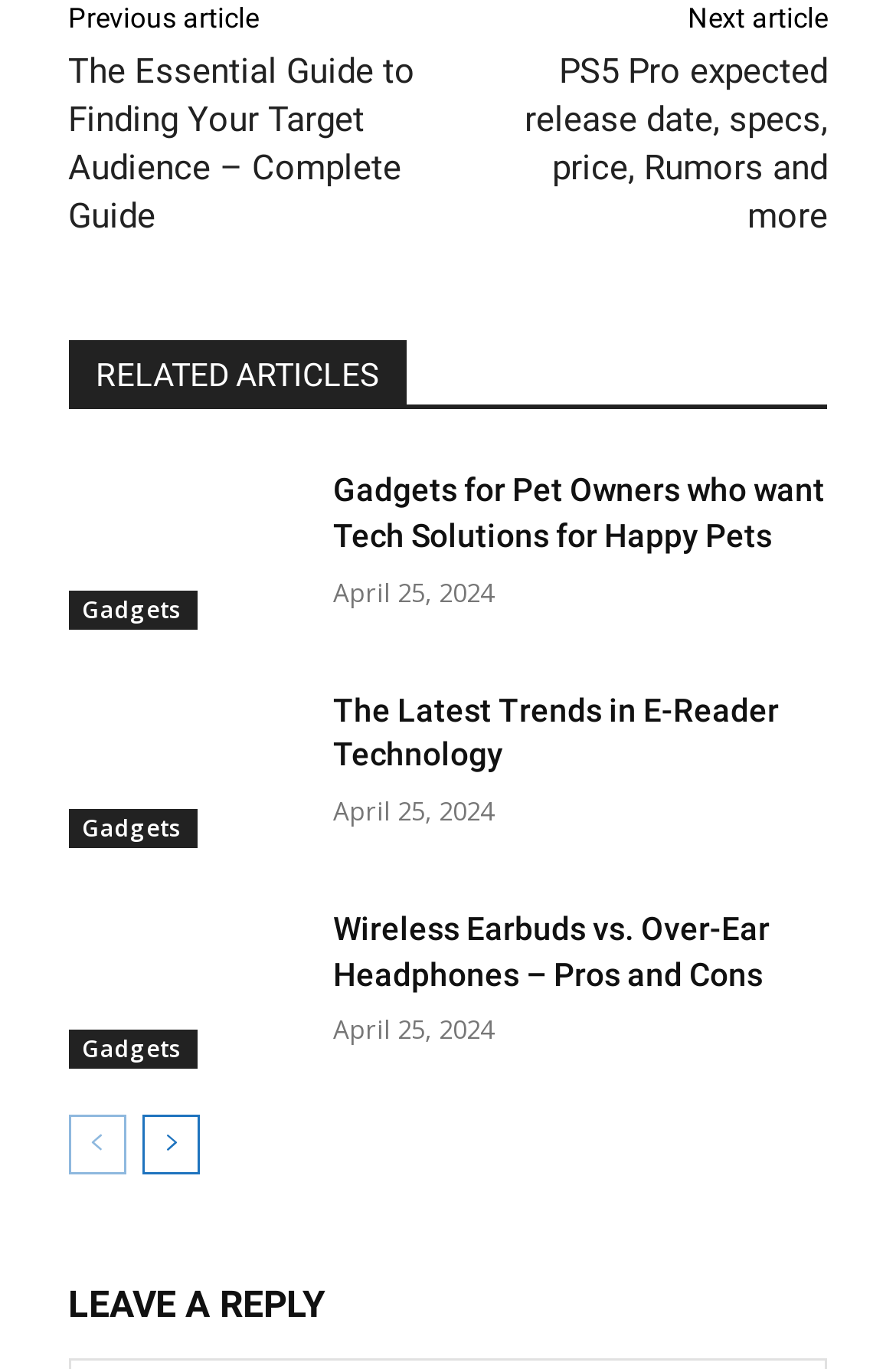How many related articles are there?
Answer the question with just one word or phrase using the image.

3